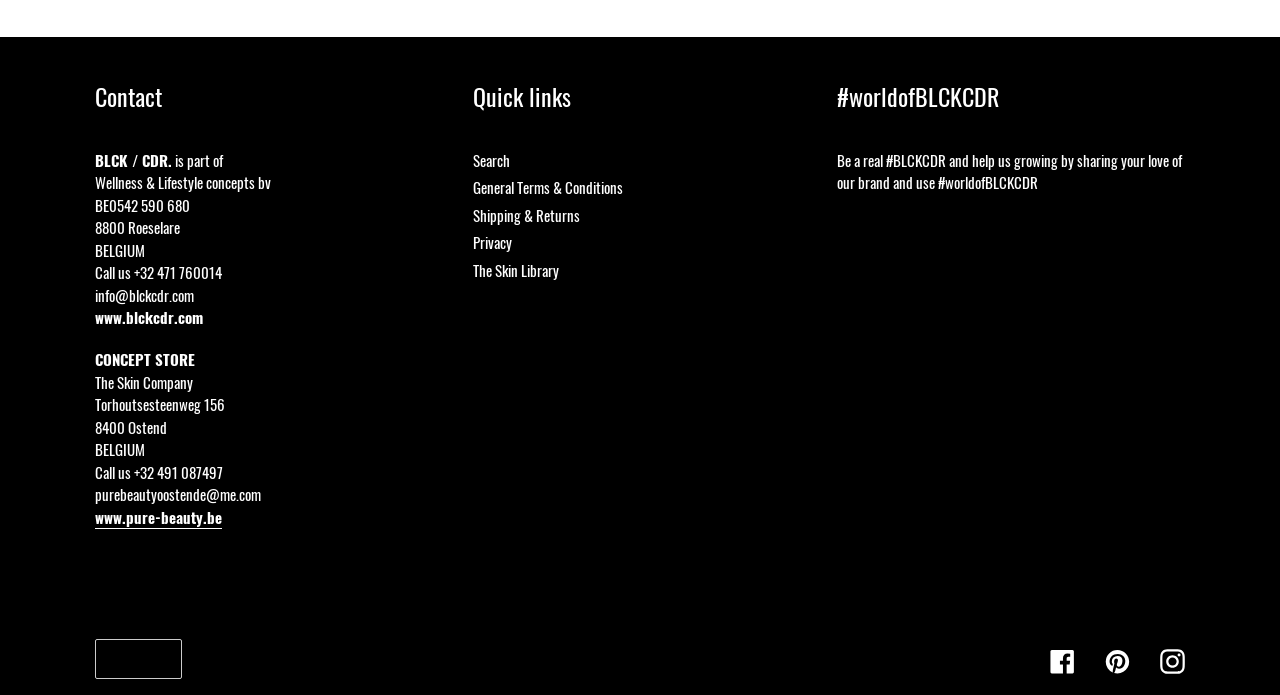What is the hashtag used to share love for the brand?
Give a one-word or short-phrase answer derived from the screenshot.

#worldofBLCKCDR